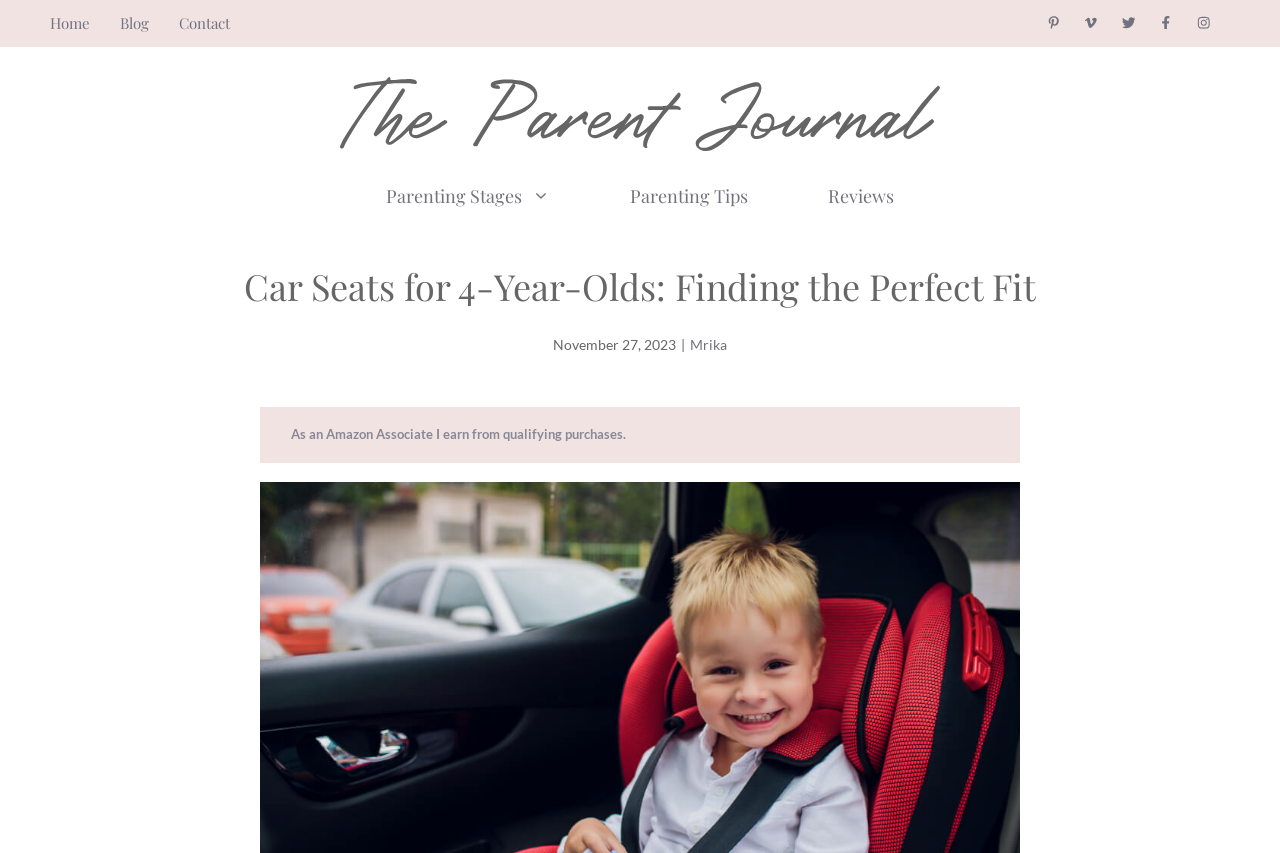Predict the bounding box coordinates for the UI element described as: "Parenting Tips". The coordinates should be four float numbers between 0 and 1, presented as [left, top, right, bottom].

[0.461, 0.189, 0.616, 0.271]